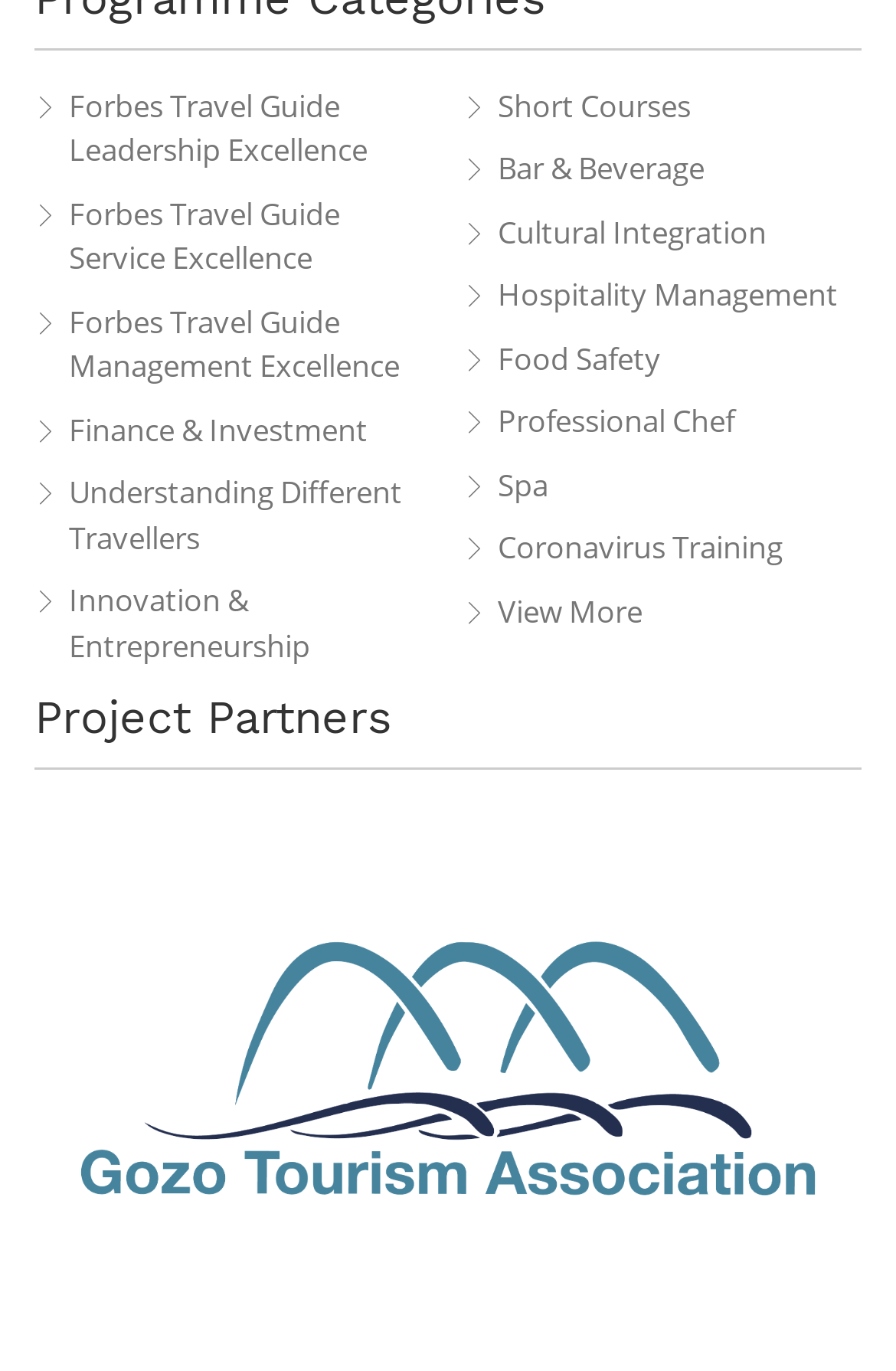Find the bounding box coordinates for the HTML element described as: "Understanding Different Travellers". The coordinates should consist of four float values between 0 and 1, i.e., [left, top, right, bottom].

[0.038, 0.344, 0.483, 0.41]